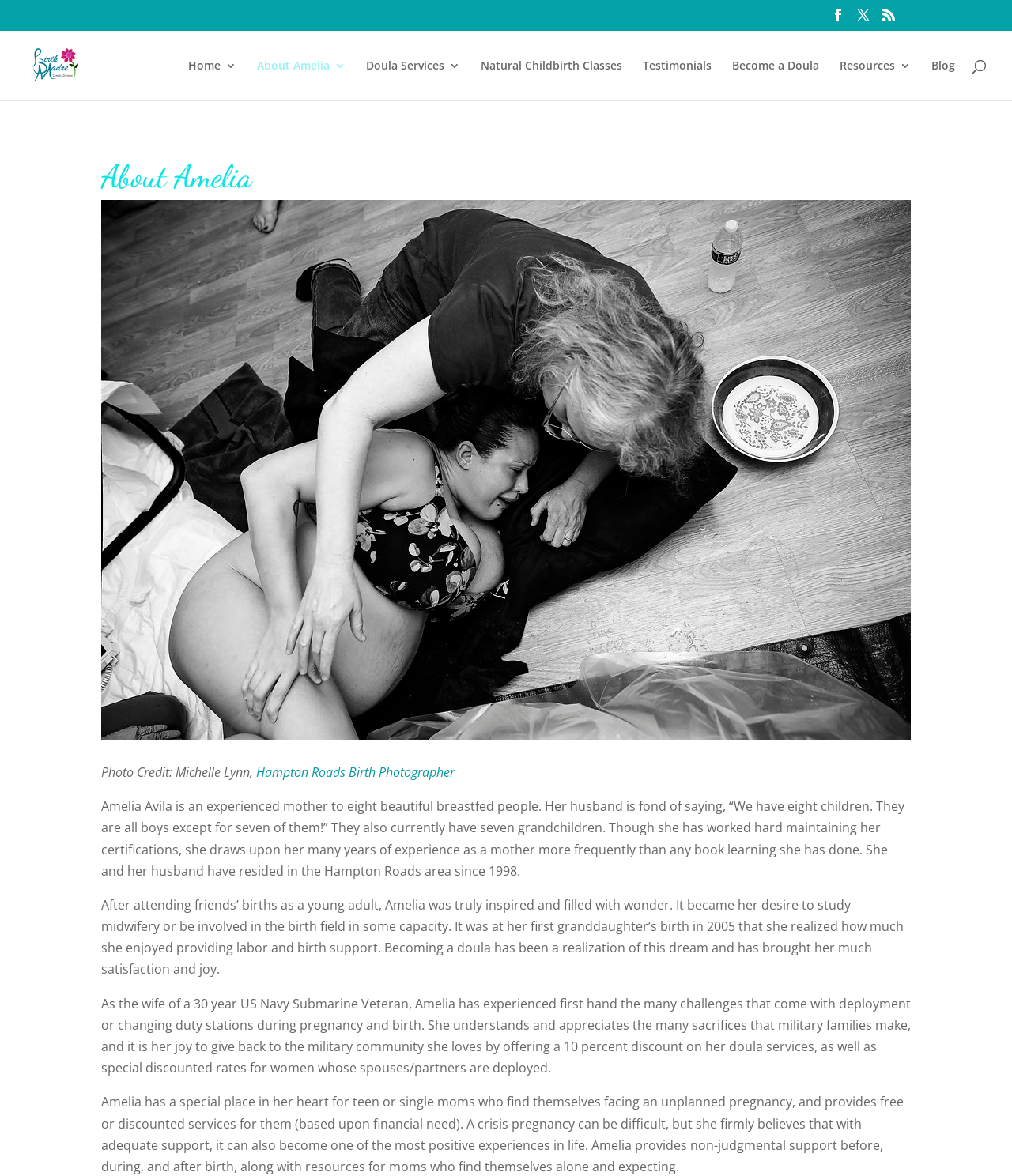How many children does Amelia have? Refer to the image and provide a one-word or short phrase answer.

Eight